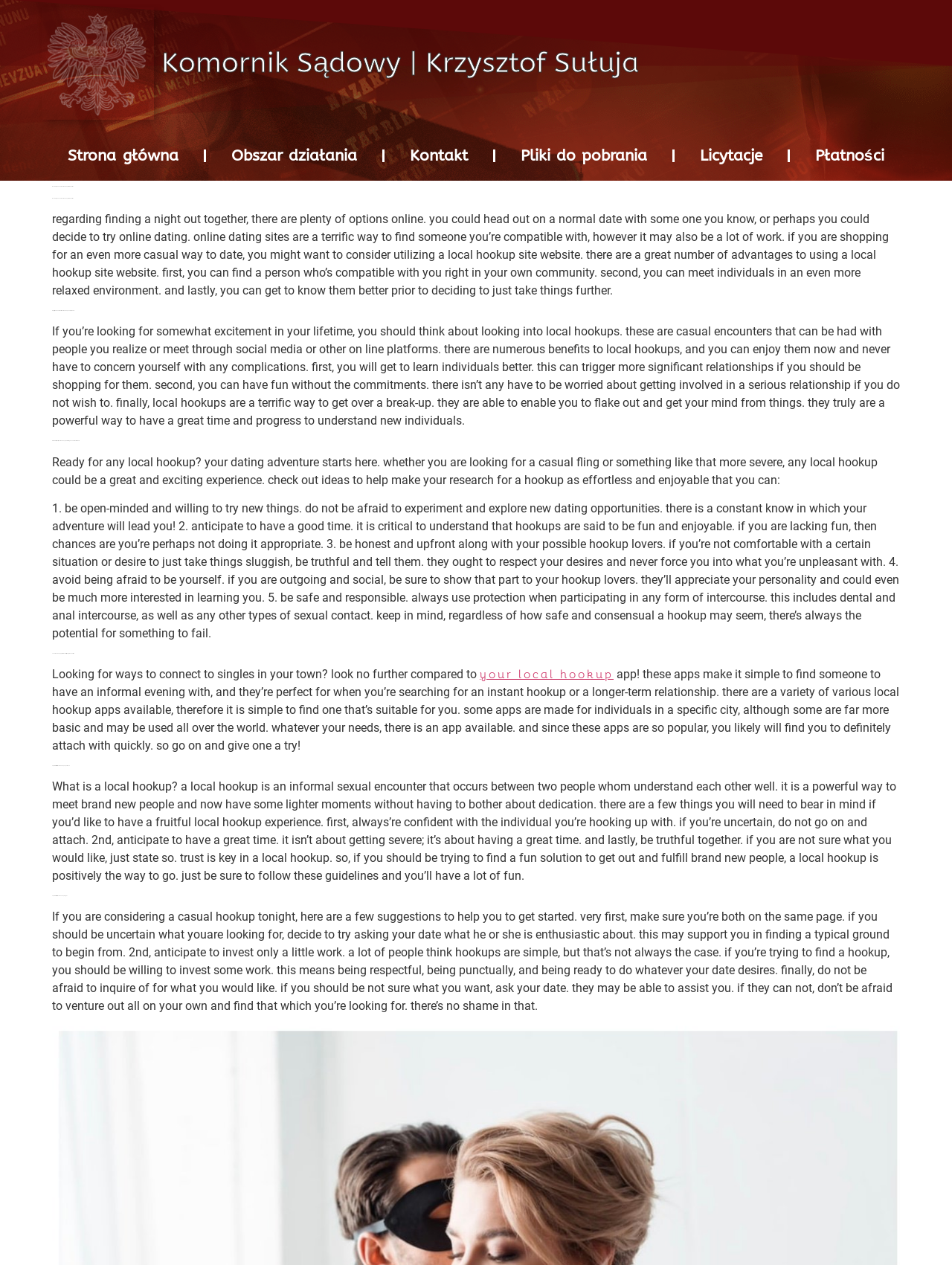Provide the bounding box coordinates for the UI element described in this sentence: "Pliki do pobrania". The coordinates should be four float values between 0 and 1, i.e., [left, top, right, bottom].

[0.52, 0.109, 0.706, 0.137]